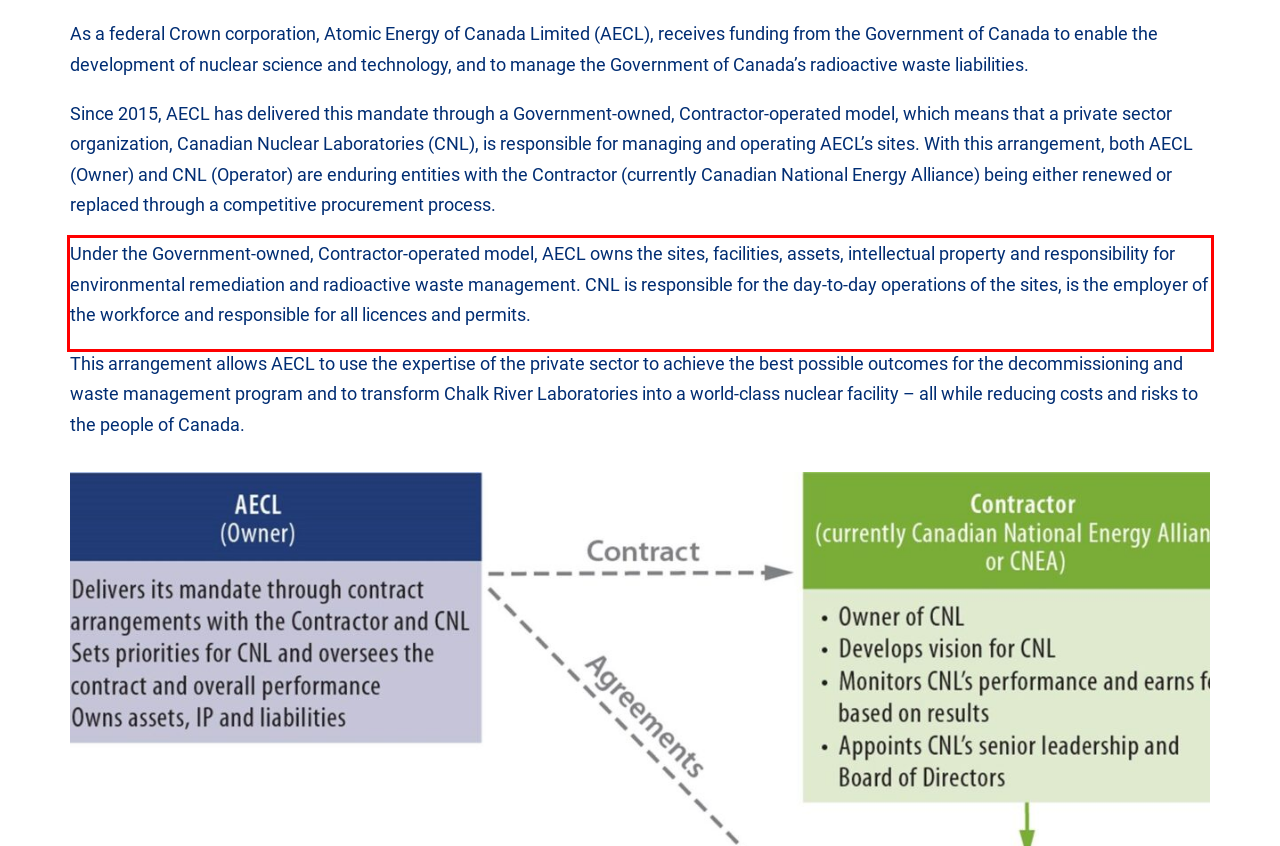In the given screenshot, locate the red bounding box and extract the text content from within it.

Under the Government-owned, Contractor-operated model, AECL owns the sites, facilities, assets, intellectual property and responsibility for environmental remediation and radioactive waste management. CNL is responsible for the day-to-day operations of the sites, is the employer of the workforce and responsible for all licences and permits.